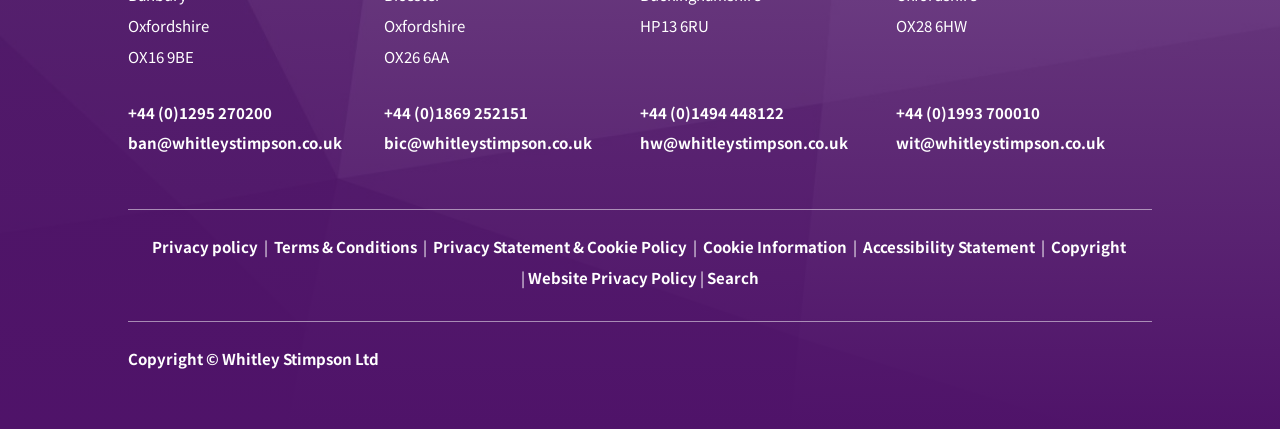Provide the bounding box coordinates of the section that needs to be clicked to accomplish the following instruction: "Send an email to ban."

[0.1, 0.309, 0.267, 0.357]